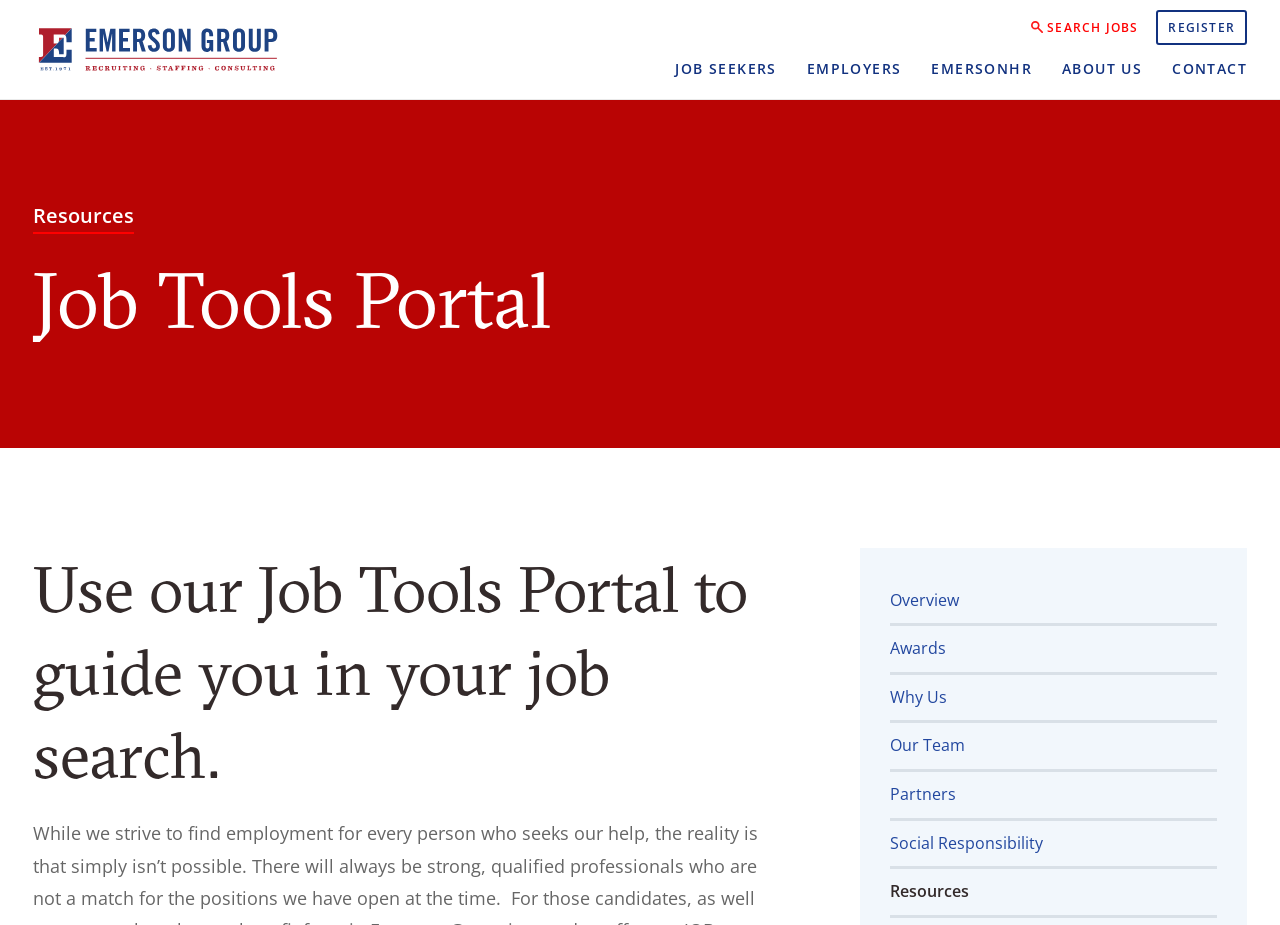Find the bounding box coordinates for the area you need to click to carry out the instruction: "register for job seekers". The coordinates should be four float numbers between 0 and 1, indicated as [left, top, right, bottom].

[0.903, 0.011, 0.974, 0.049]